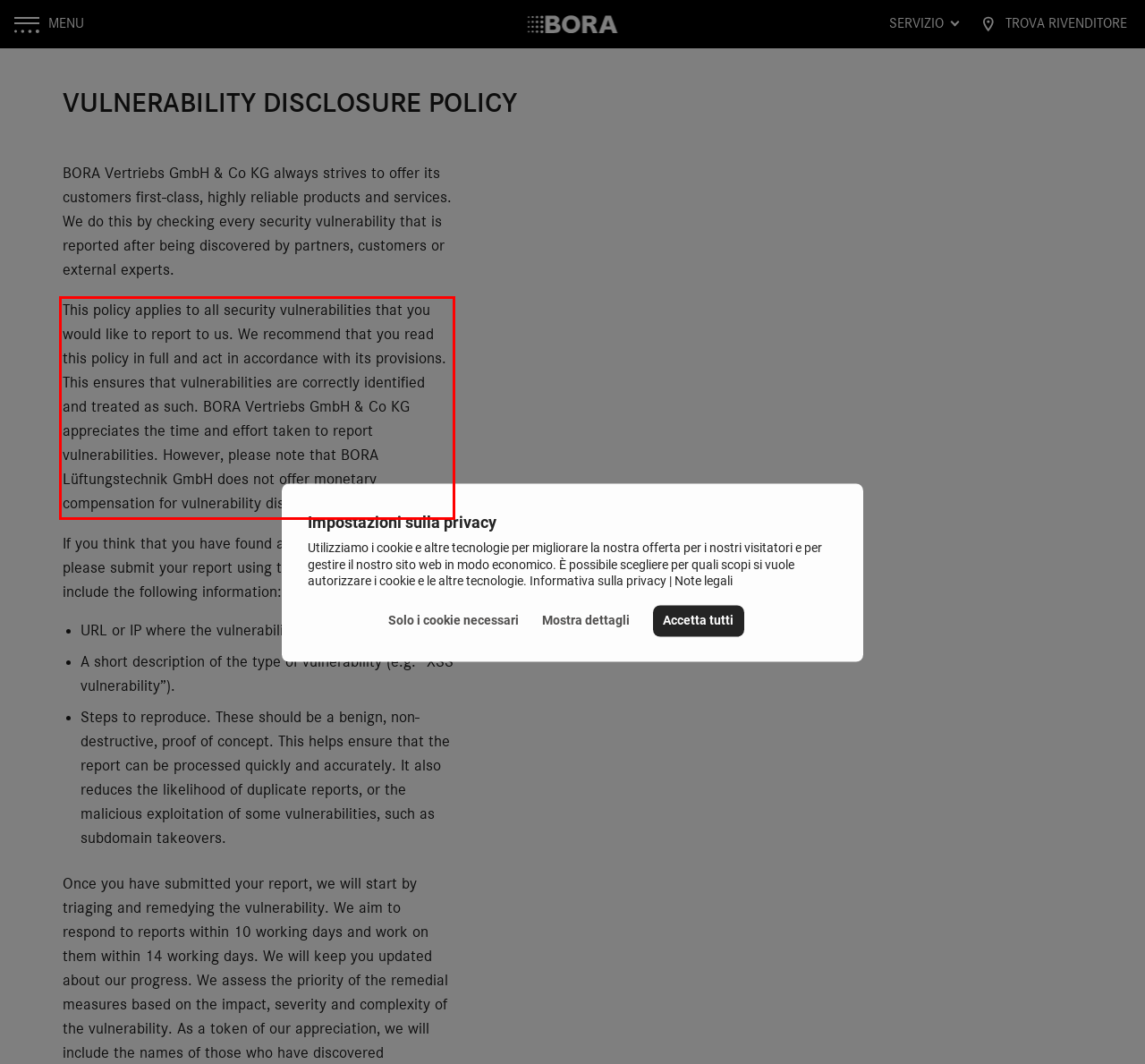Review the screenshot of the webpage and recognize the text inside the red rectangle bounding box. Provide the extracted text content.

This policy applies to all security vulnerabilities that you would like to report to us. We recommend that you read this policy in full and act in accordance with its provisions. This ensures that vulnerabilities are correctly identified and treated as such. BORA Vertriebs GmbH & Co KG appreciates the time and effort taken to report vulnerabilities. However, please note that BORA Lüftungstechnik GmbH does not offer monetary compensation for vulnerability disclosures.